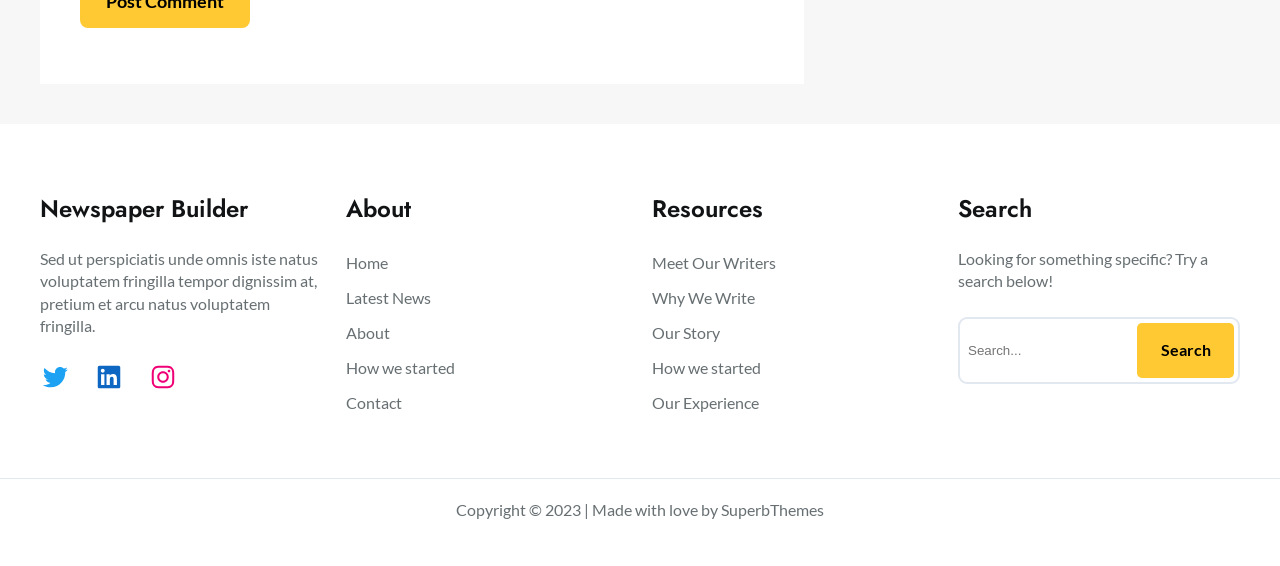What is the name of the website?
Refer to the screenshot and answer in one word or phrase.

Newspaper Builder